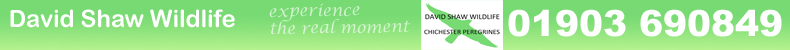What is the contact number displayed on the banner?
Based on the screenshot, answer the question with a single word or phrase.

01903 690849